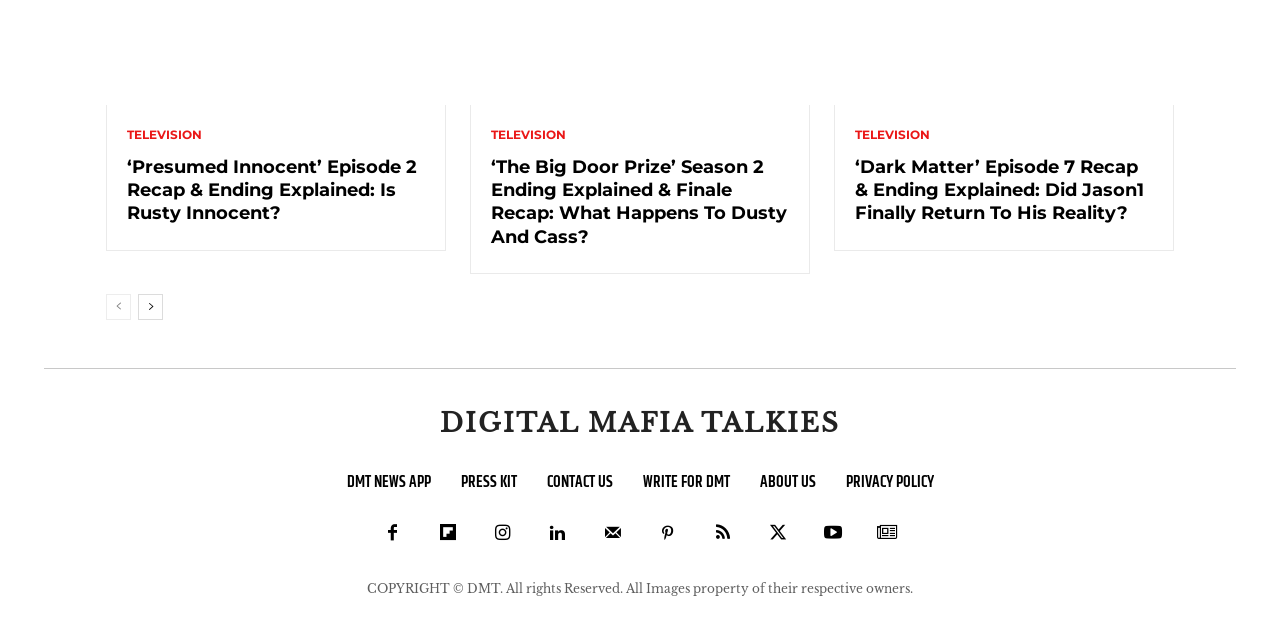Use a single word or phrase to respond to the question:
What is the title of the third article?

‘Dark Matter’ Episode 7 Recap & Ending Explained